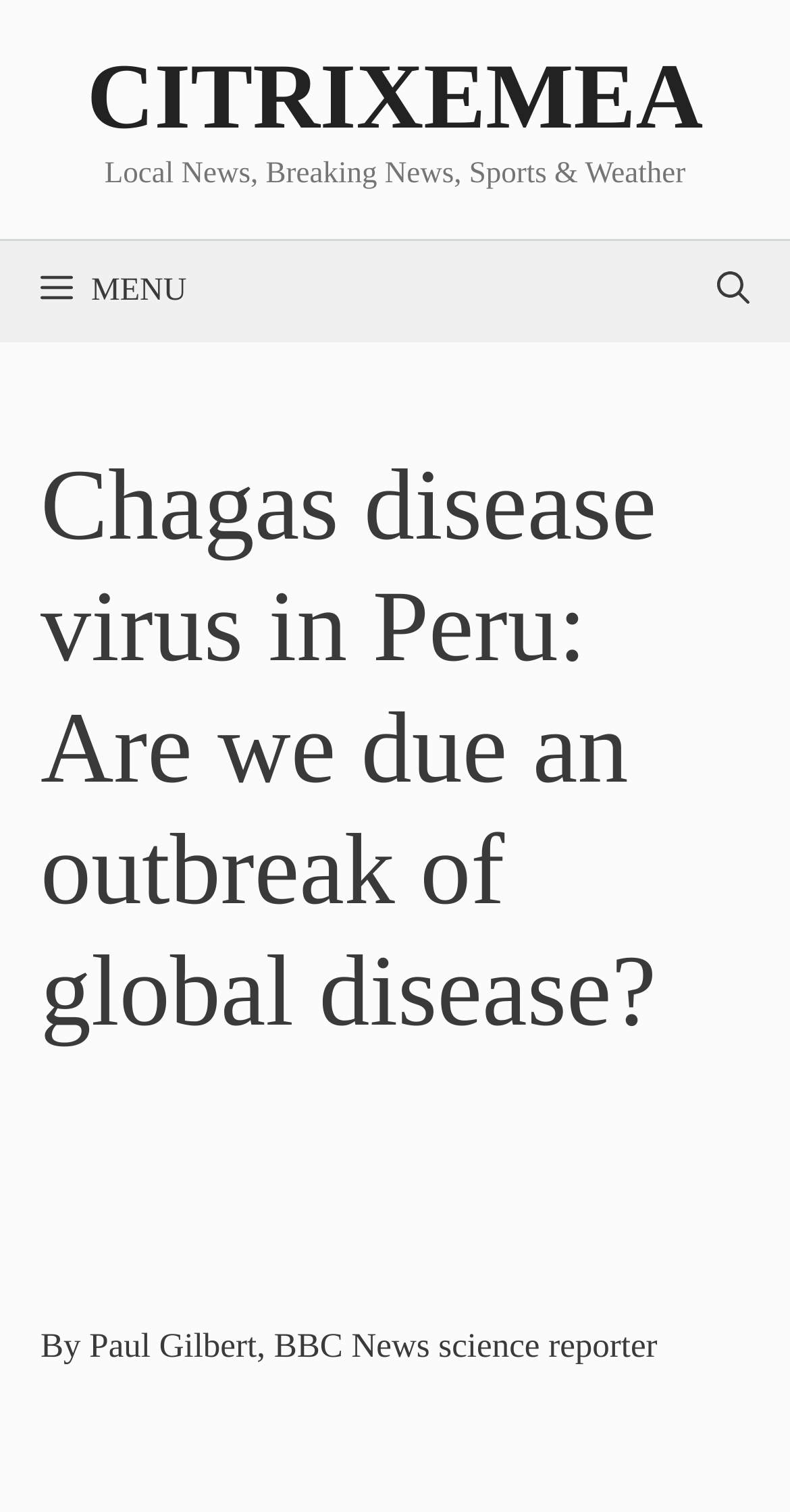Provide the bounding box coordinates for the specified HTML element described in this description: "aria-label="Open navigation menu"". The coordinates should be four float numbers ranging from 0 to 1, in the format [left, top, right, bottom].

None